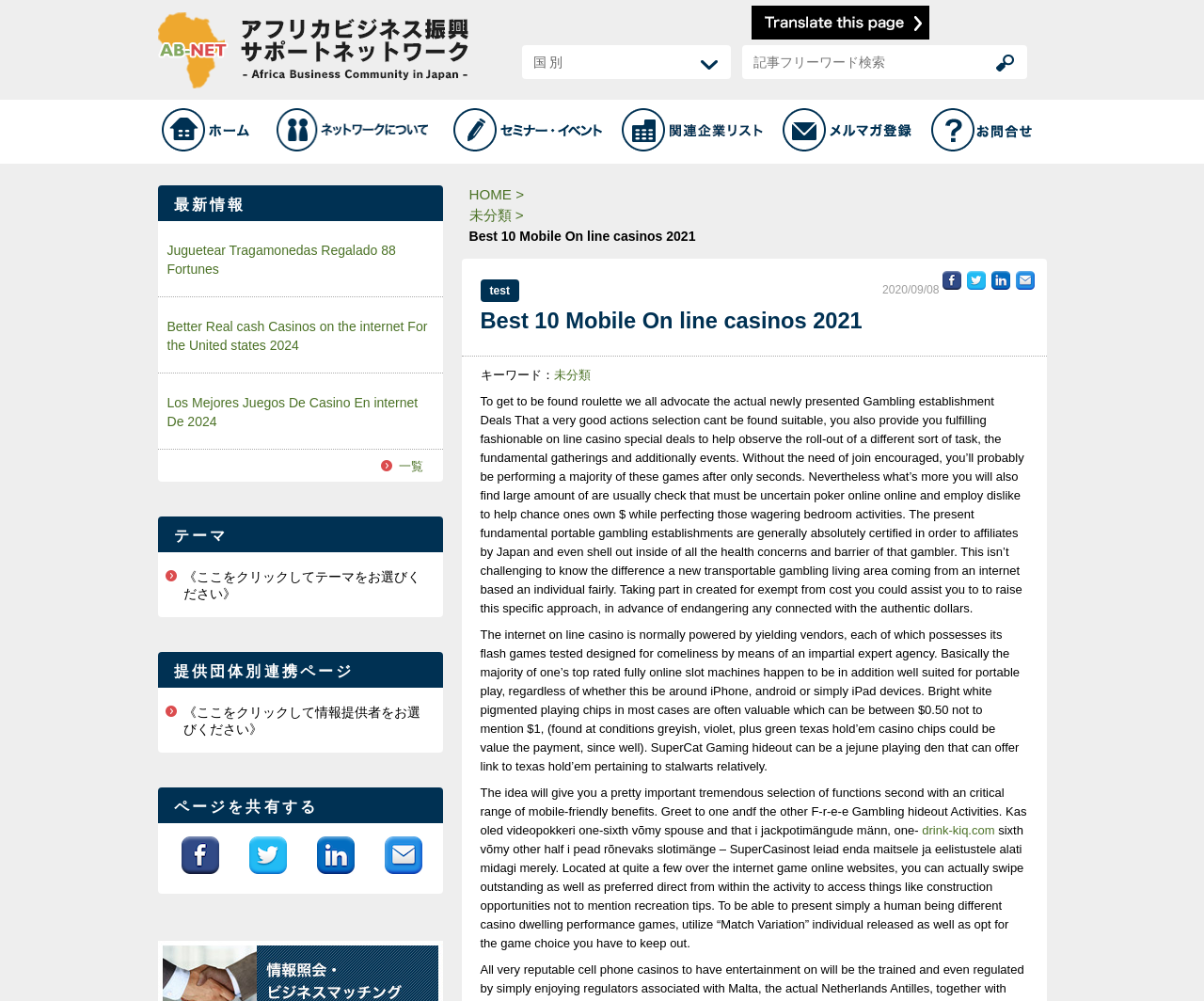Provide a comprehensive caption for the webpage.

This webpage is about the "Best 10 Mobile Online Casinos 2021" and appears to be a portal site for business promotion between Japan and Africa. At the top, there is a heading that describes the purpose of the portal site, which is to contribute to the growth of private-led development in Africa through business promotion between Japan and Africa.

Below the heading, there is a link to "ページ翻訳について" (About Page Translation) with an accompanying image. To the right of this link, there is a combobox and a search box with a button. Above the search box, there is a text "国 別" (Country).

The main content of the webpage is divided into several sections. On the left side, there are links to various pages, including "ホーム" (Home), "ネットワークについて" (About the Network), "セミナー・イベント" (Seminar and Event), "提供団体リスト" (List of Providing Organizations), "メルマガ登録" (Newsletter Registration), and "お問合せ" (Inquiry).

In the middle section, there are several headings, including "最新情報" (Latest Information), "テーマ" (Theme), "提供団体別連携ページ" (Organization-Specific Collaboration Page), and "ページを共有する" (Share This Page). Under these headings, there are links to various articles and pages.

On the right side, there is a section with a heading "Best 10 Mobile On line casinos 2021" and several paragraphs of text that describe the benefits of online casinos and how to choose a suitable one. There are also links to social media platforms to share the content.

At the bottom of the webpage, there are links to other pages, including "HOME >", "未分類 >", and "情報照会・ビジネスマッチング" (Information Inquiry and Business Matching).